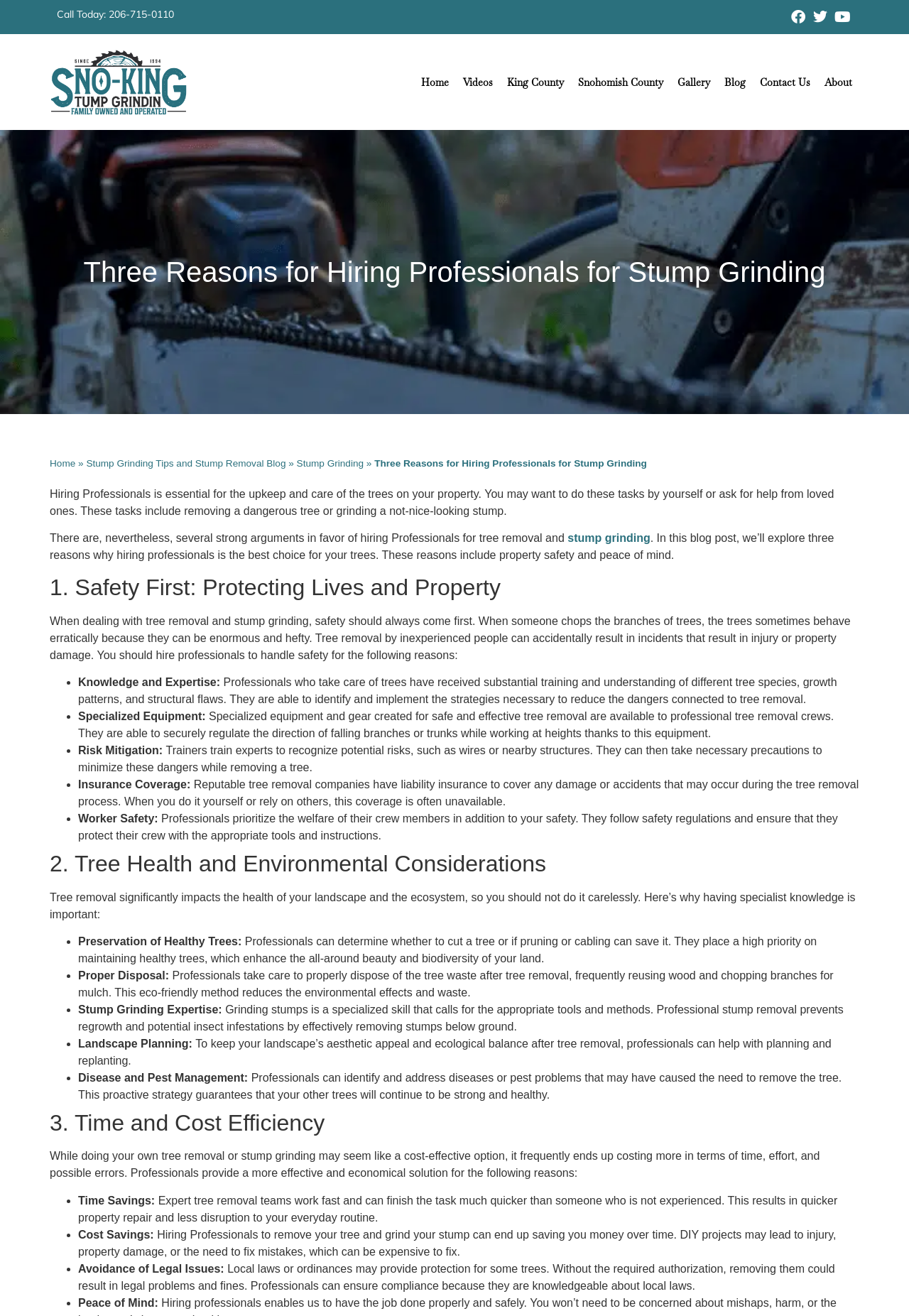What is the phone number to call for stump grinding services?
Based on the visual information, provide a detailed and comprehensive answer.

The phone number can be found in the top-left corner of the webpage, where it says 'Call Today: 206-715-0110'.